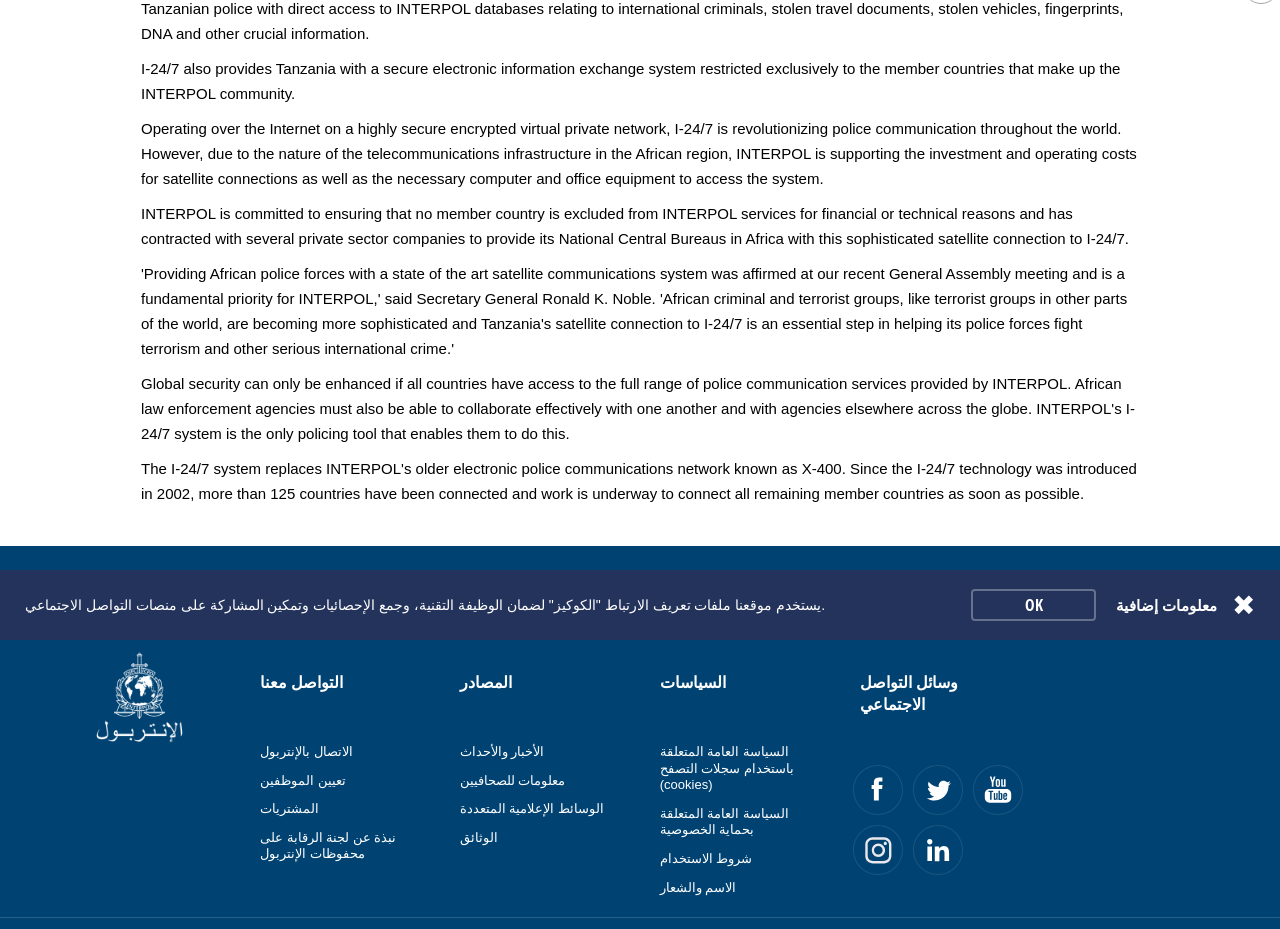Locate and provide the bounding box coordinates for the HTML element that matches this description: "الاسم والشعار".

[0.515, 0.947, 0.575, 0.963]